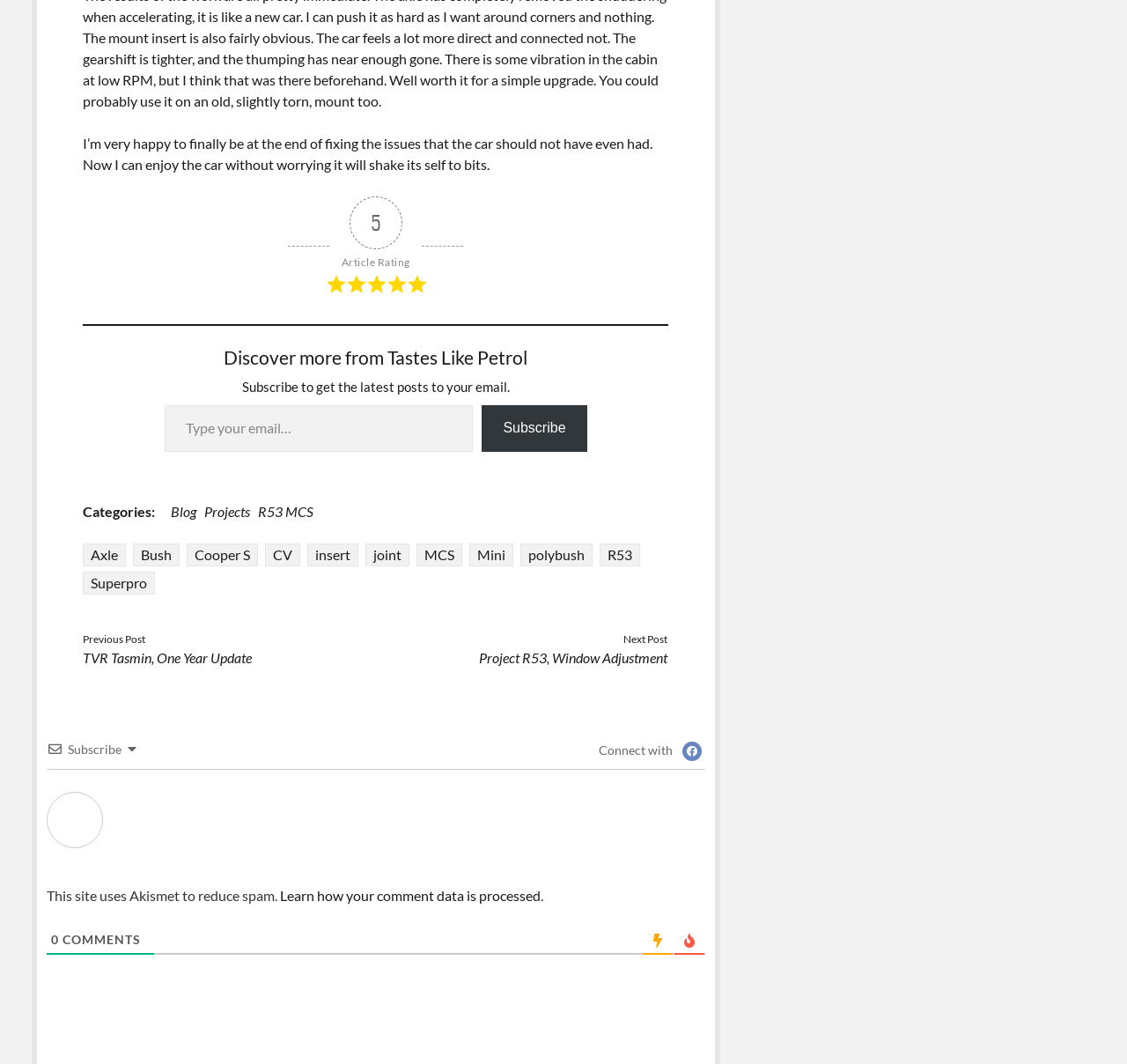Bounding box coordinates are specified in the format (top-left x, top-left y, bottom-right x, bottom-right y). All values are floating point numbers bounded between 0 and 1. Please provide the bounding box coordinate of the region this sentence describes: Project R53, Window Adjustment

[0.425, 0.61, 0.592, 0.626]